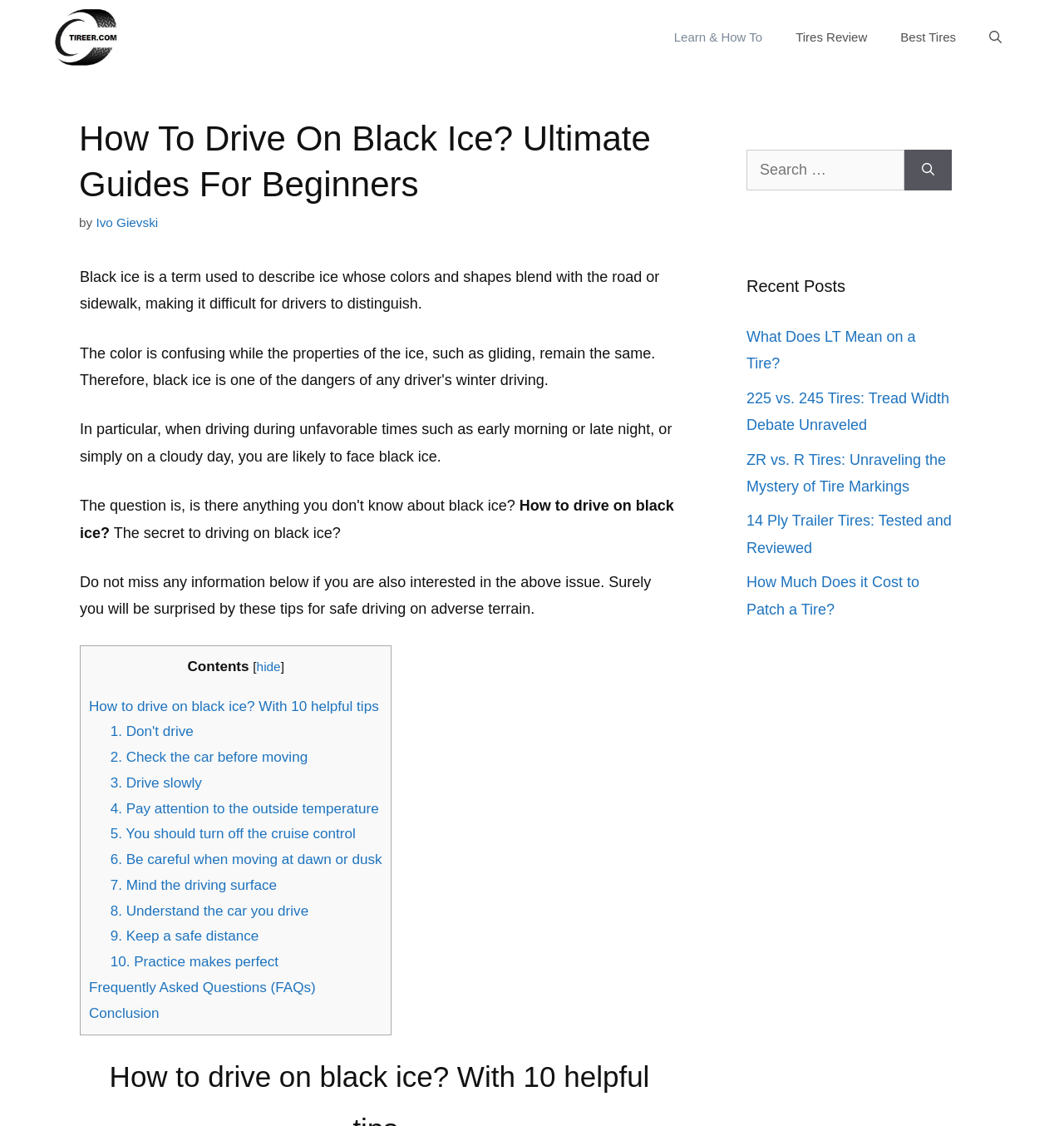Please provide a detailed answer to the question below based on the screenshot: 
Who is the author of the article?

The author of the article is mentioned as 'Ivo Gievski' in the byline 'by Ivo Gievski' below the heading.